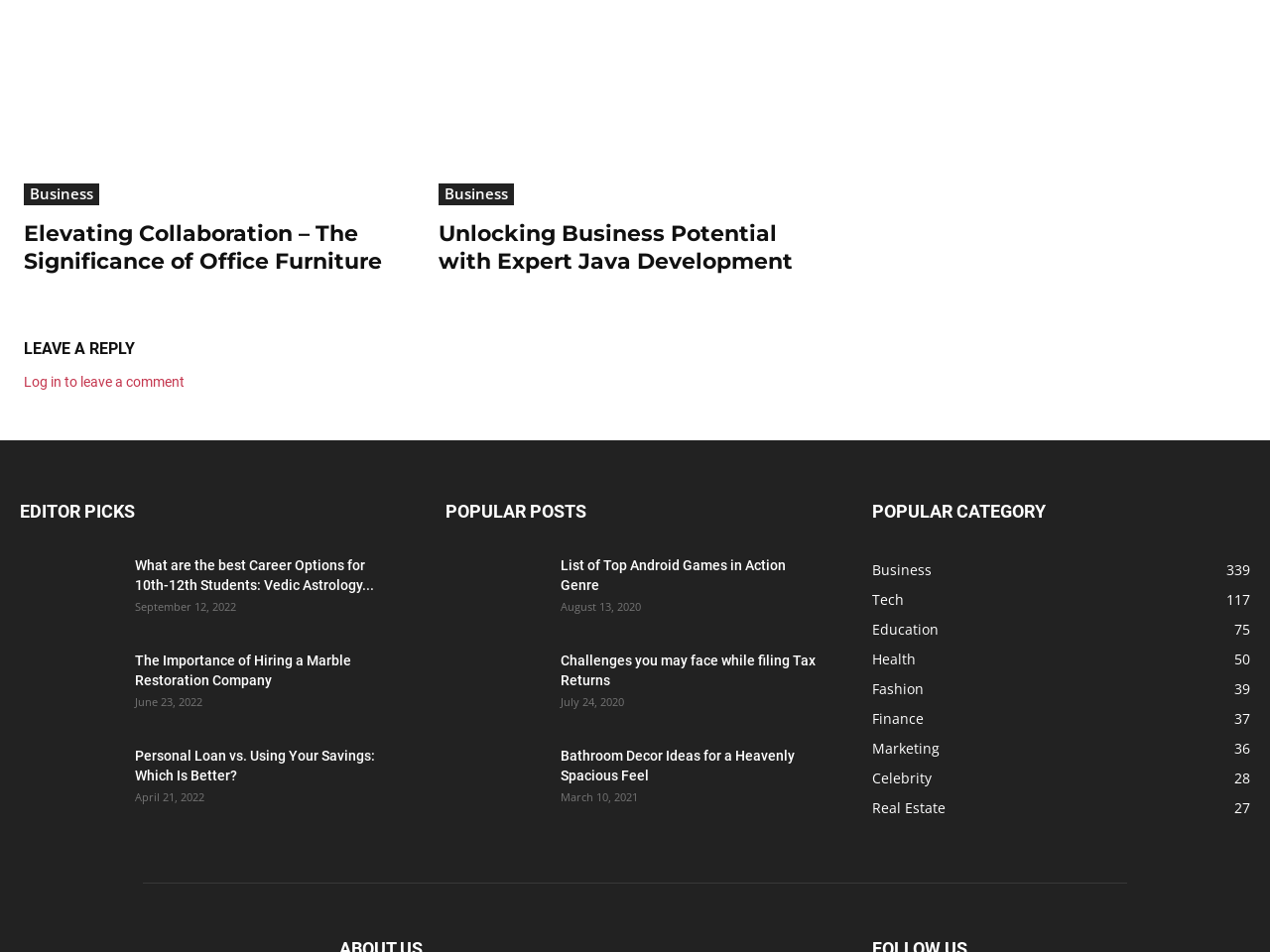Provide the bounding box coordinates of the section that needs to be clicked to accomplish the following instruction: "View the 'EDITOR PICKS'."

[0.016, 0.522, 0.314, 0.552]